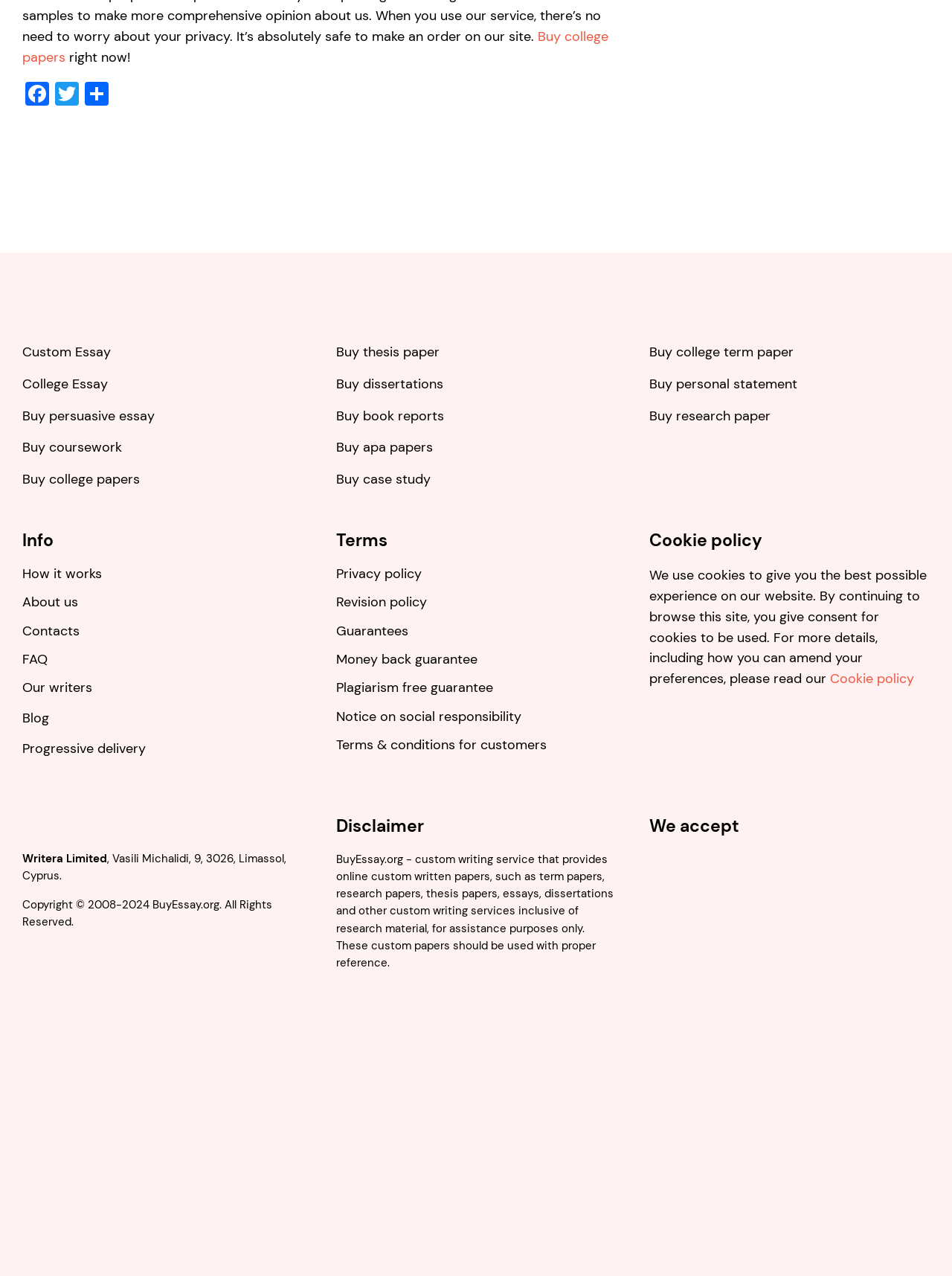Predict the bounding box coordinates of the UI element that matches this description: "Buy college term paper". The coordinates should be in the format [left, top, right, bottom] with each value between 0 and 1.

[0.682, 0.269, 0.834, 0.283]